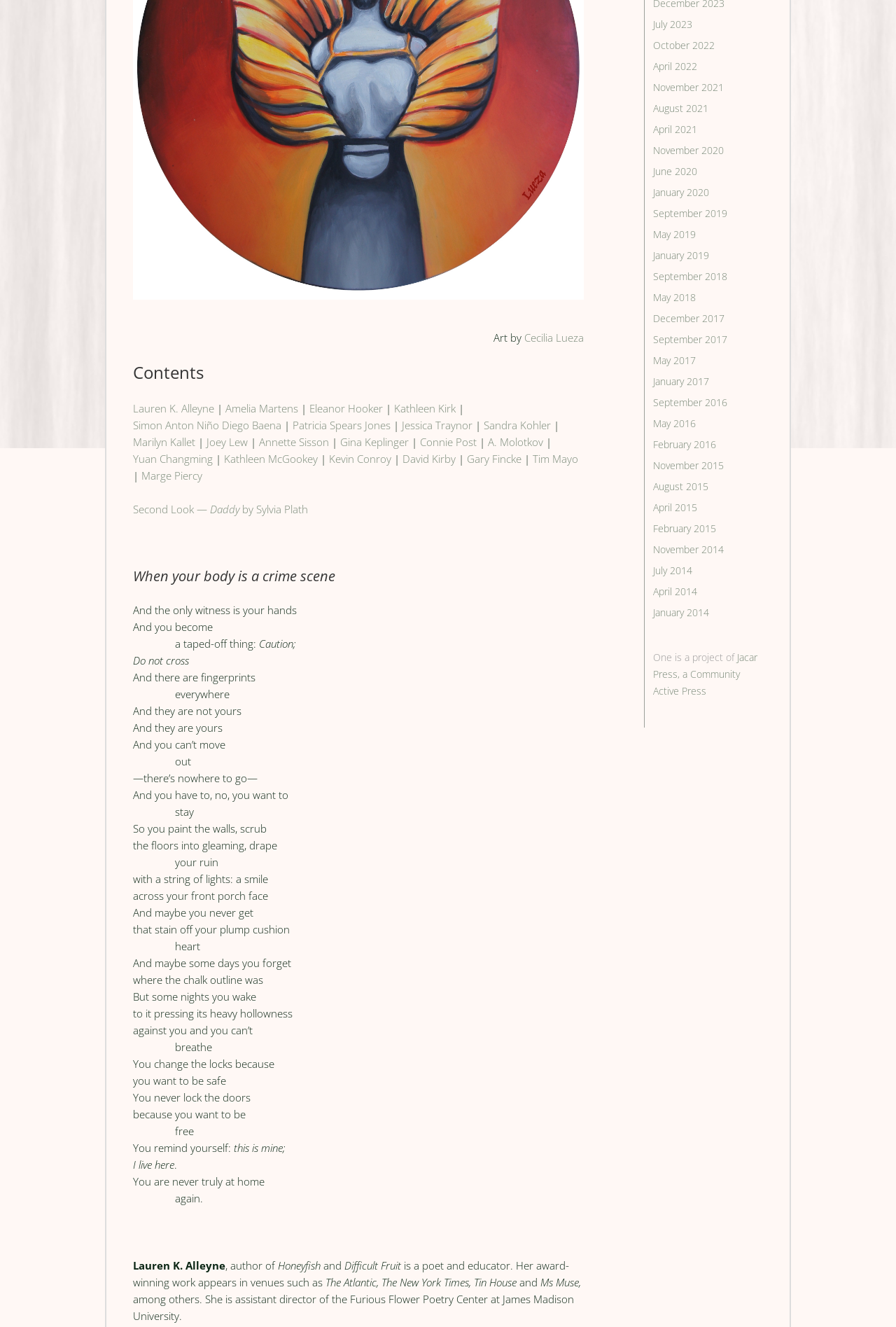Please determine the bounding box coordinates for the element with the description: "April 2022".

[0.729, 0.045, 0.778, 0.055]